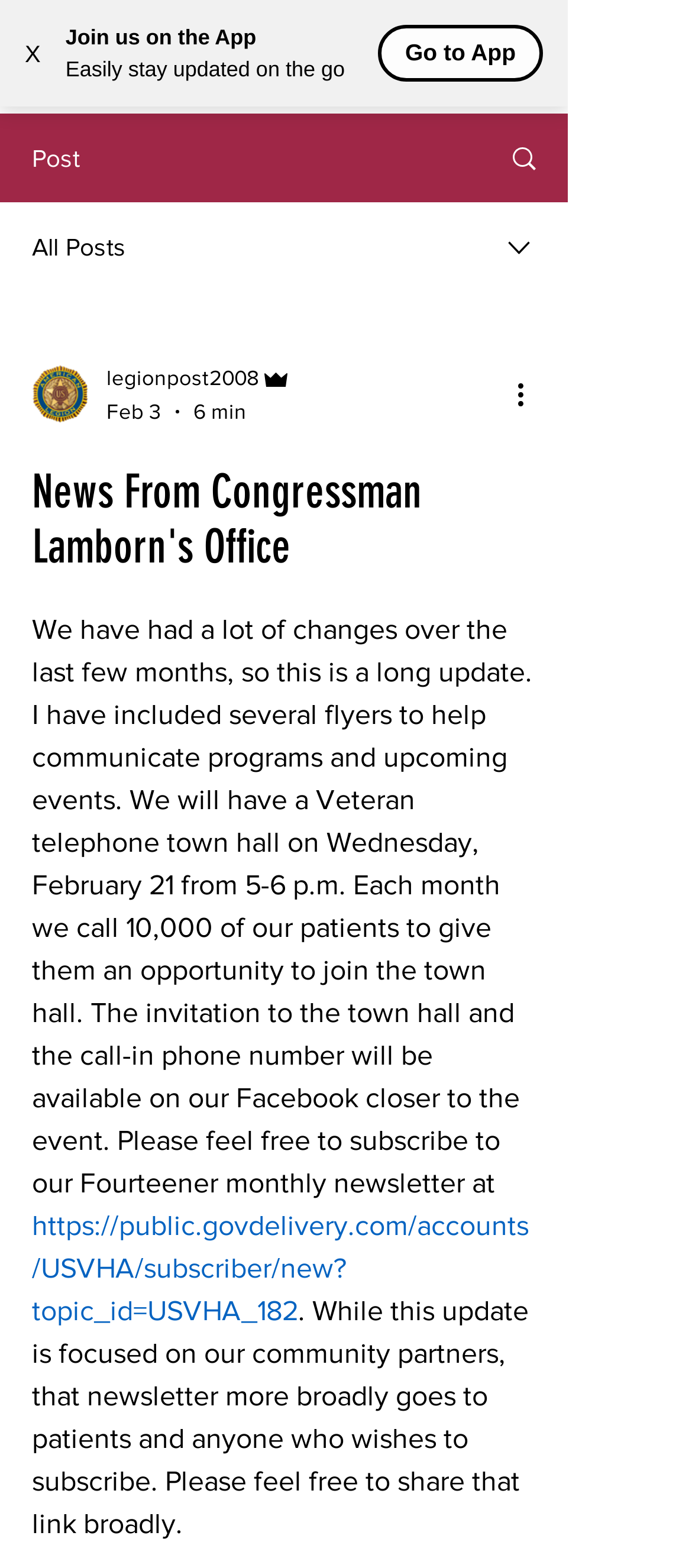Use a single word or phrase to answer the question:
How can one subscribe to the Fourteener monthly newsletter?

Through a link on Facebook